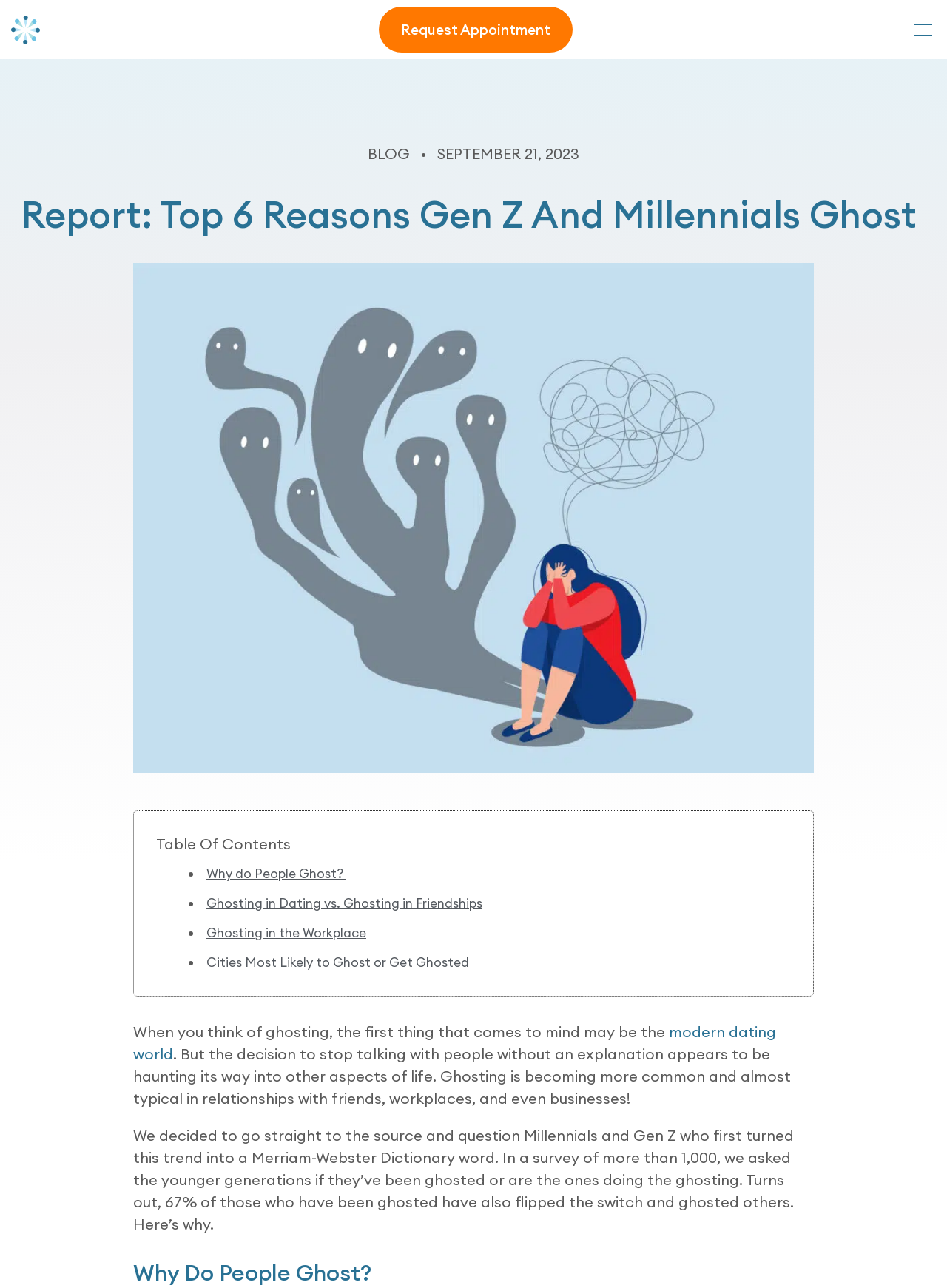Carefully examine the image and provide an in-depth answer to the question: What is the purpose of the survey?

The purpose of the survey is to question Millennials and Gen Z about their experiences and reasons for ghosting, as stated in the text 'We decided to go straight to the source and question Millennials and Gen Z who first turned this trend into a Merriam-Webster Dictionary word'.